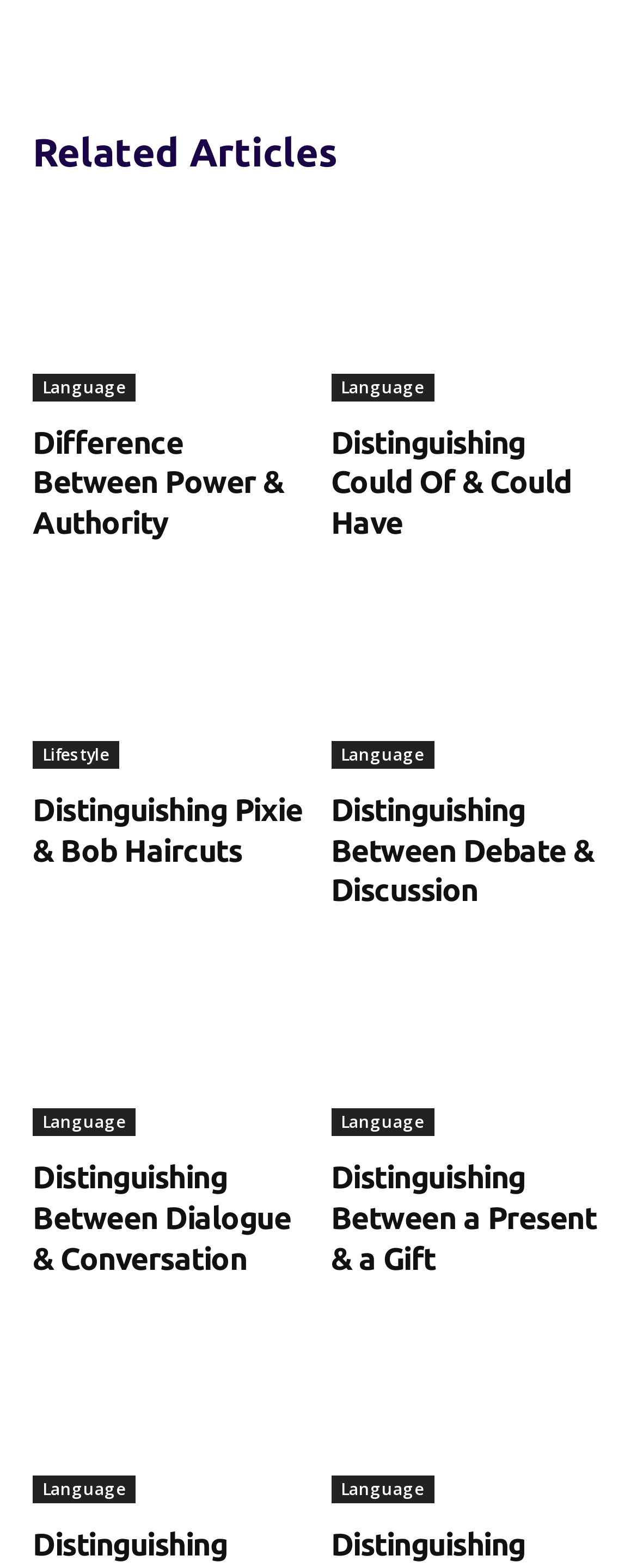Identify the bounding box coordinates of the clickable region necessary to fulfill the following instruction: "Learn about 'Distinguishing Between a Present & a Gift'". The bounding box coordinates should be four float numbers between 0 and 1, i.e., [left, top, right, bottom].

[0.519, 0.603, 0.949, 0.725]